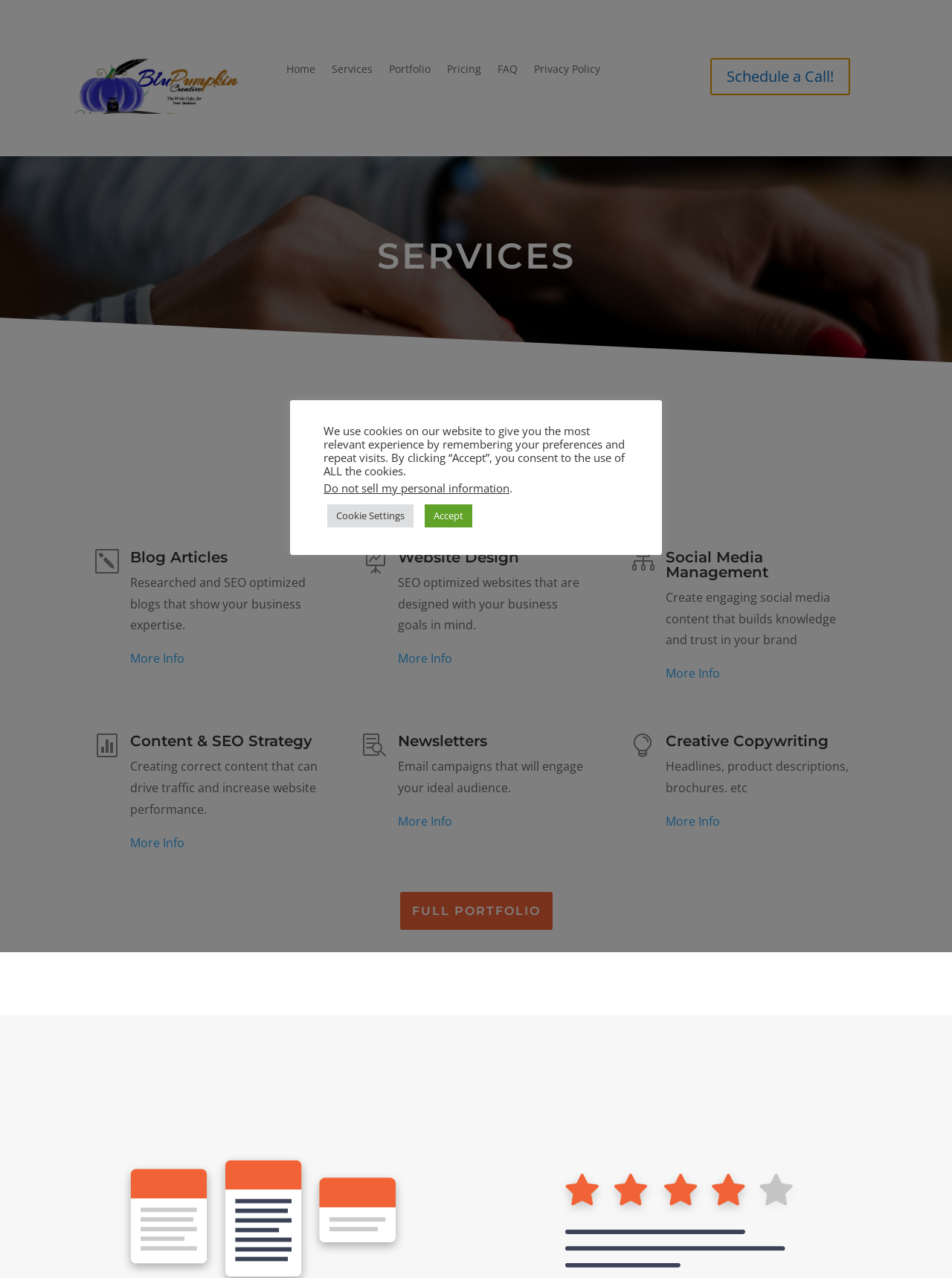Please pinpoint the bounding box coordinates for the region I should click to adhere to this instruction: "View the full portfolio".

[0.42, 0.698, 0.58, 0.727]